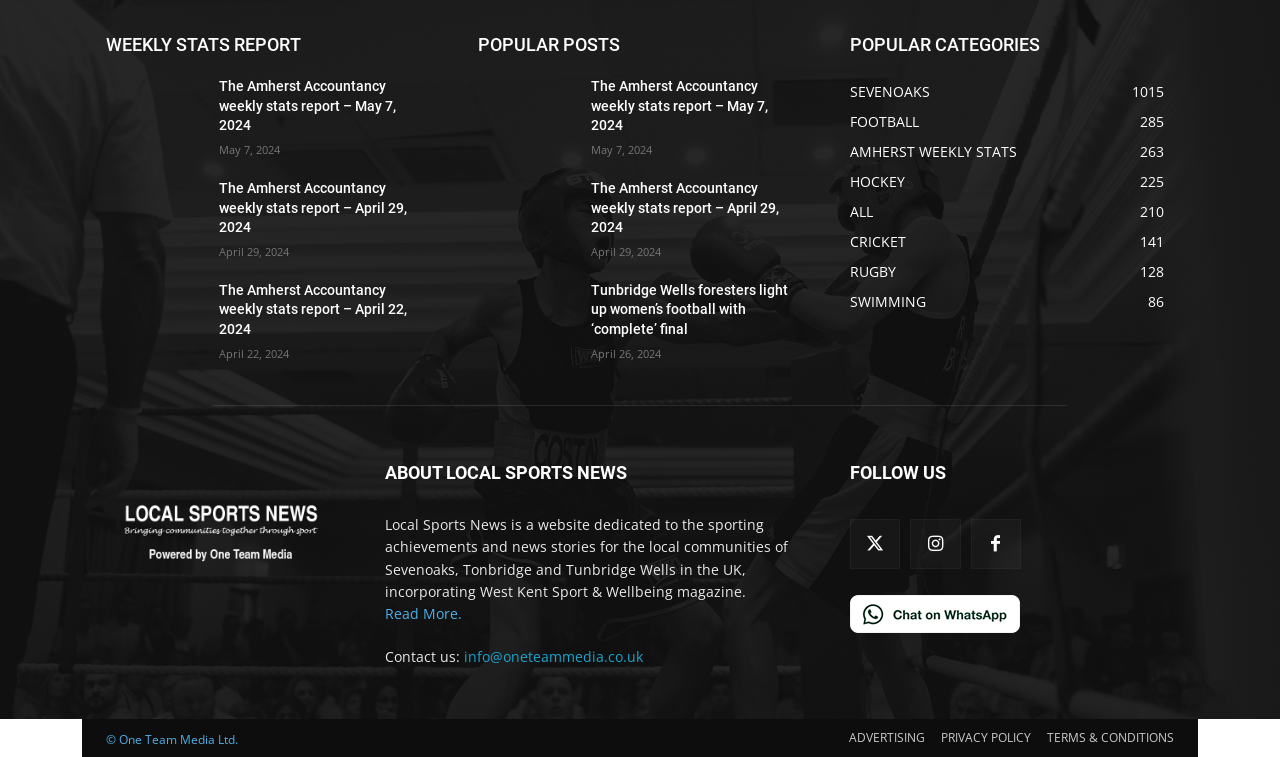Please identify the bounding box coordinates of where to click in order to follow the instruction: "Follow on WhatsApp".

[0.664, 0.784, 0.797, 0.834]